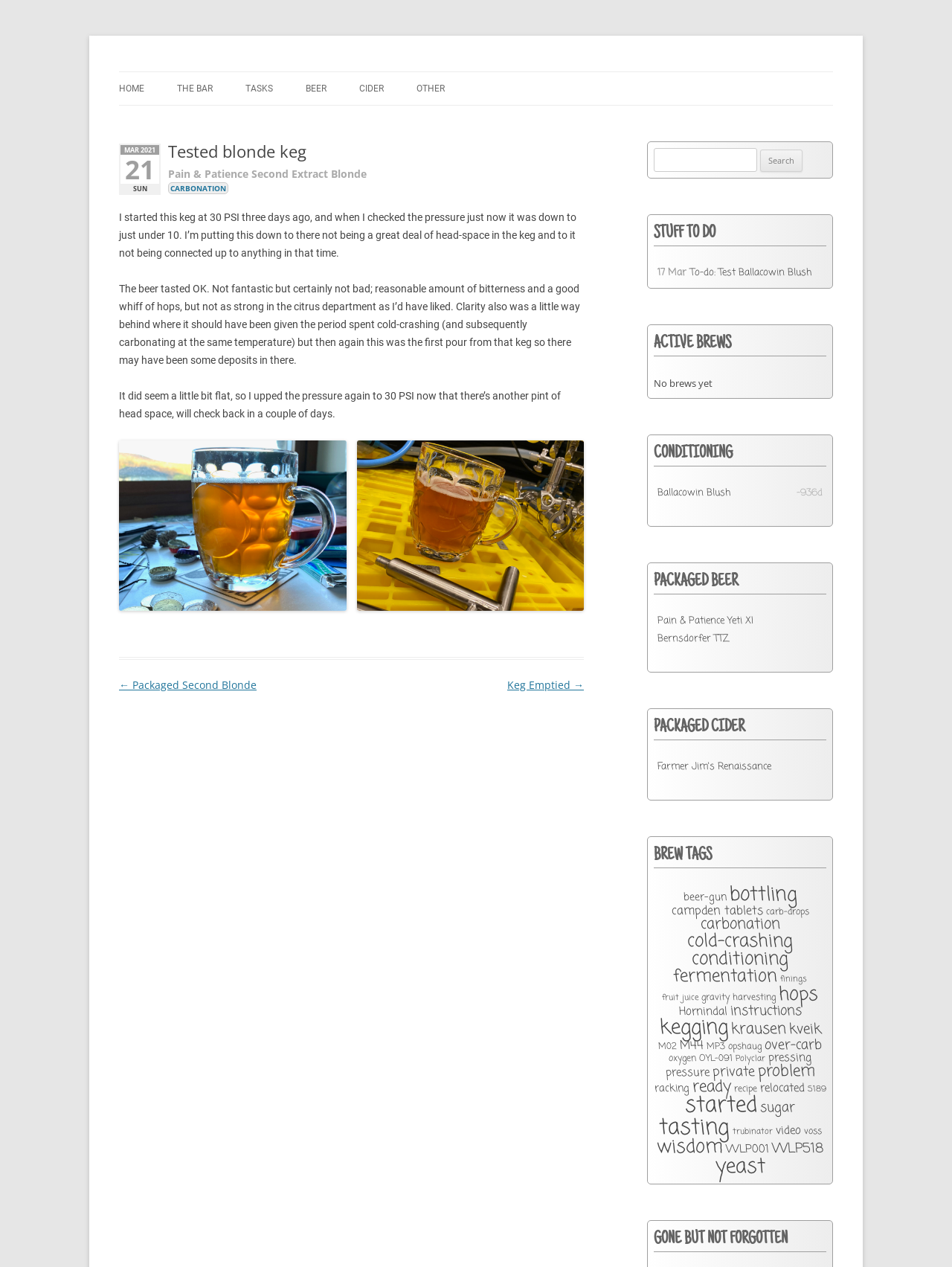Based on the image, provide a detailed response to the question:
What is the current pressure of the keg?

The answer can be found in the text 'I started this keg at 30 PSI three days ago, and when I checked the pressure just now it was down to just under 10.' which indicates that the keg was initially set to 30 PSI.